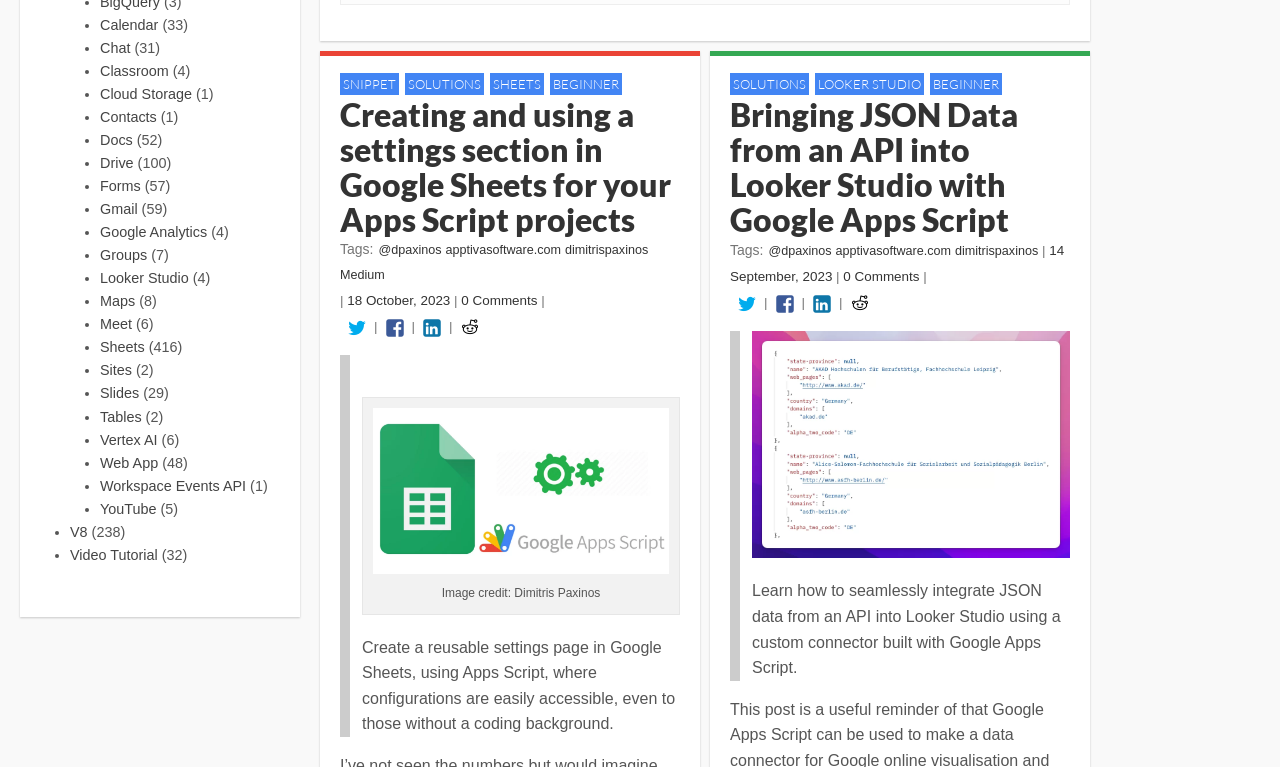What is the title of the article?
Please provide an in-depth and detailed response to the question.

The title of the article is 'Creating and using a settings section in Google Sheets for your Apps Script projects' because the heading element has an OCR text of 'Creating and using a settings section in Google Sheets for your Apps Script projects' with a bounding box coordinate of [0.266, 0.126, 0.531, 0.309].